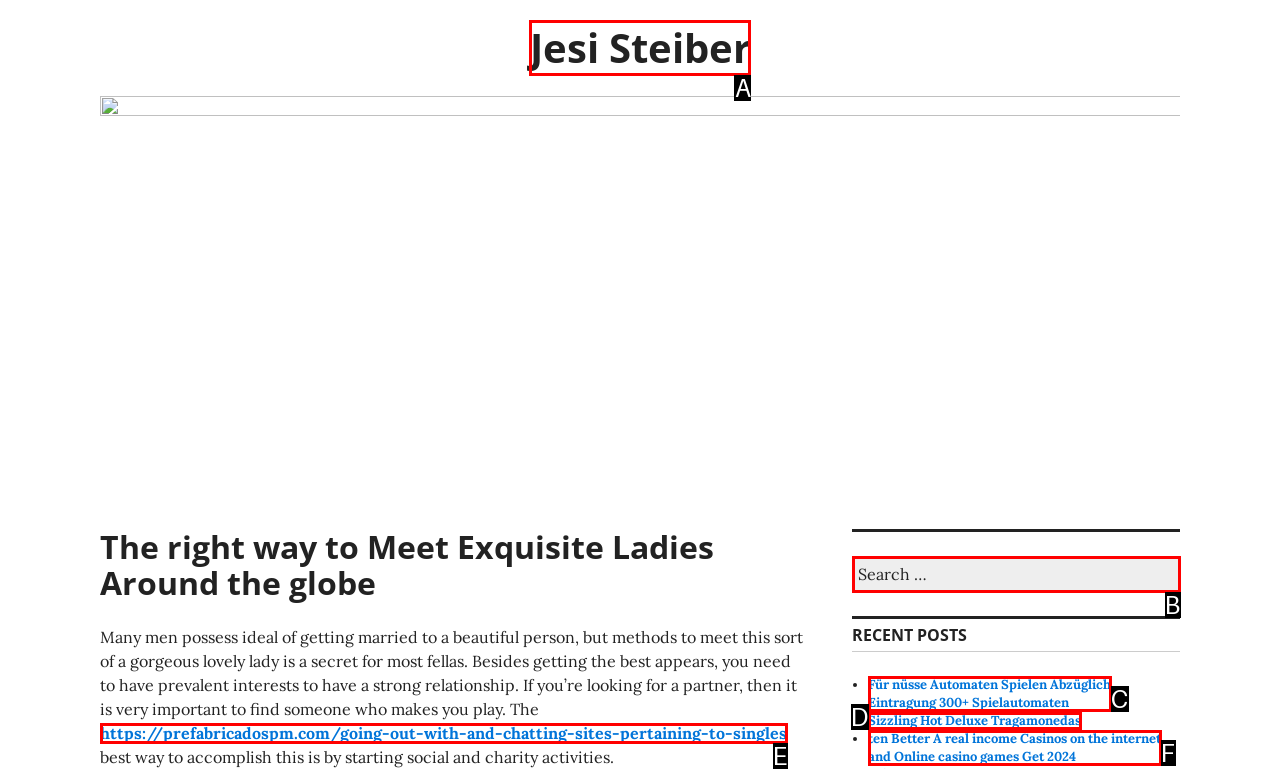Based on the description: Jesi Steiber, find the HTML element that matches it. Provide your answer as the letter of the chosen option.

A